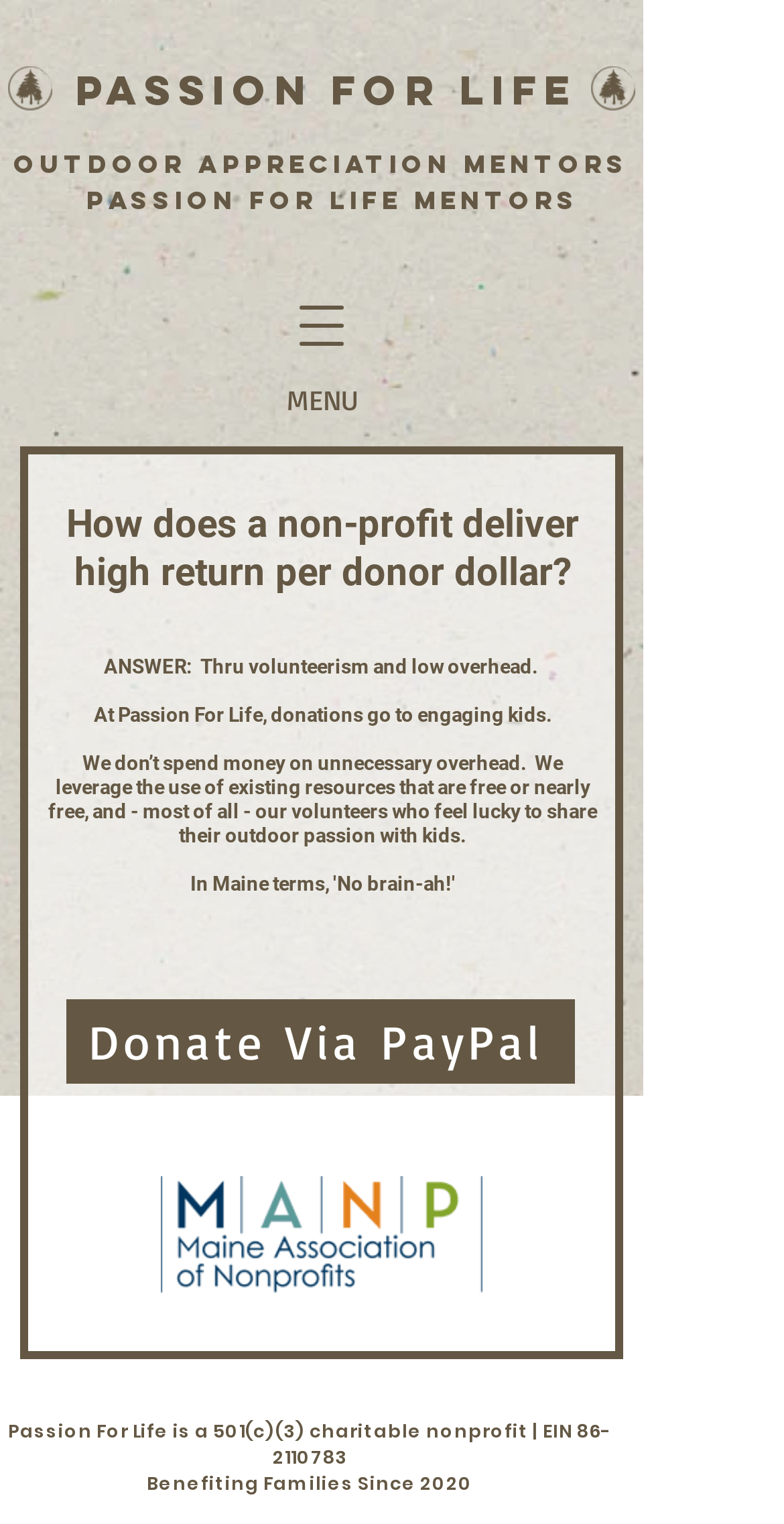Provide a brief response to the question below using a single word or phrase: 
What is the name of the charity's founder or mentor?

Not mentioned